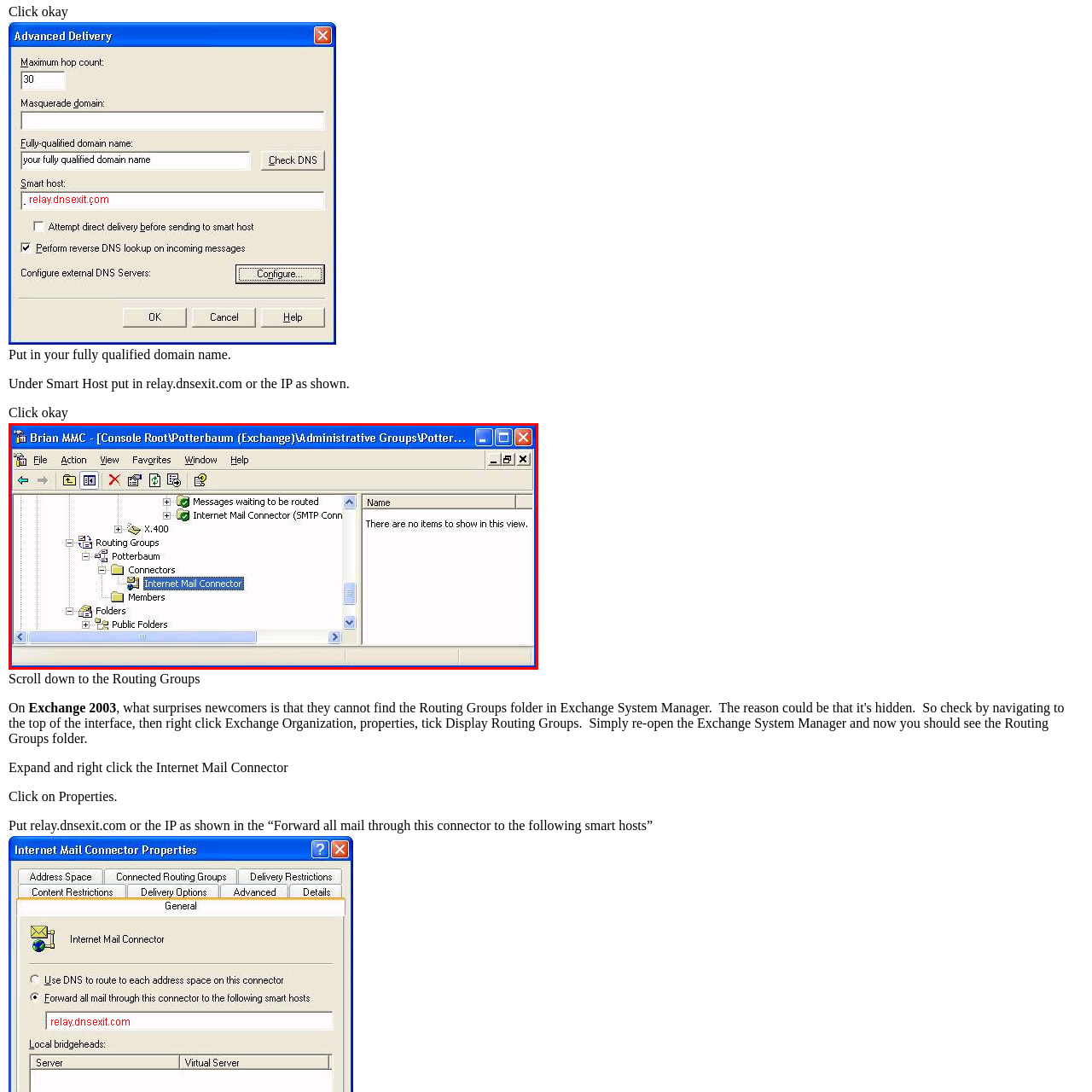Observe the highlighted image and answer the following: What type of connector is highlighted?

SMTP Connector